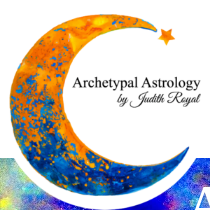Depict the image with a detailed narrative.

This image features the logo for "Archetypal Astrology by Judith Royal." The design prominently showcases a vibrant, stylized crescent moon colored in bright orange and deep blue, adorned with speckled patterns that evoke a cosmic feel. Accompanying the moon is a small, golden star, adding a touch of sparkle to the visual. The text is elegantly placed in the center of the logo, presenting the phrase "Archetypal Astrology" in bold, artistic lettering, followed by the name "by Judith Royal," which appears in a graceful, smaller font beneath it. The overall composition is both visually appealing and reflective of the mystical themes associated with astrology.